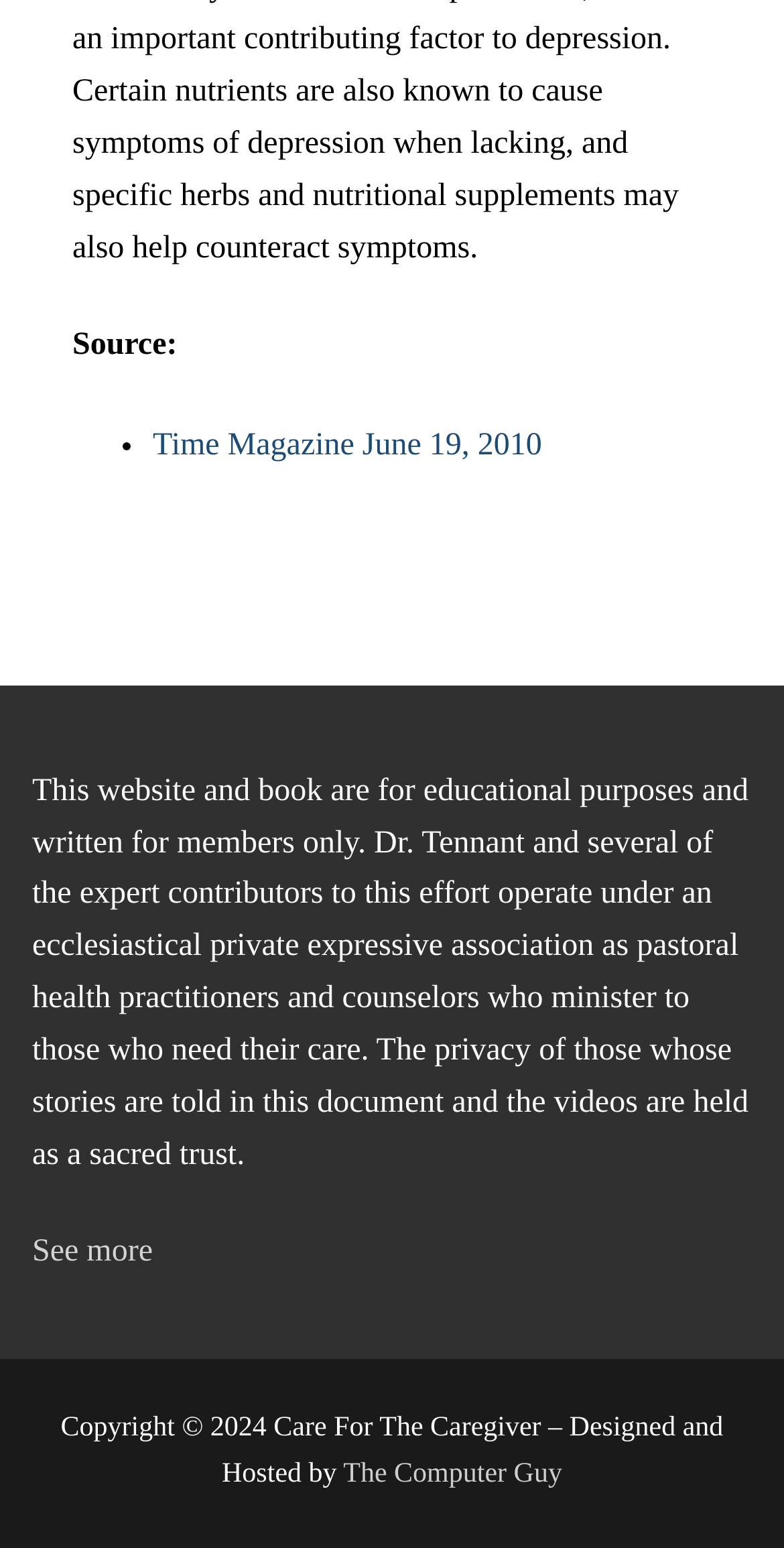Answer the question with a brief word or phrase:
What is the source of the article?

Time Magazine